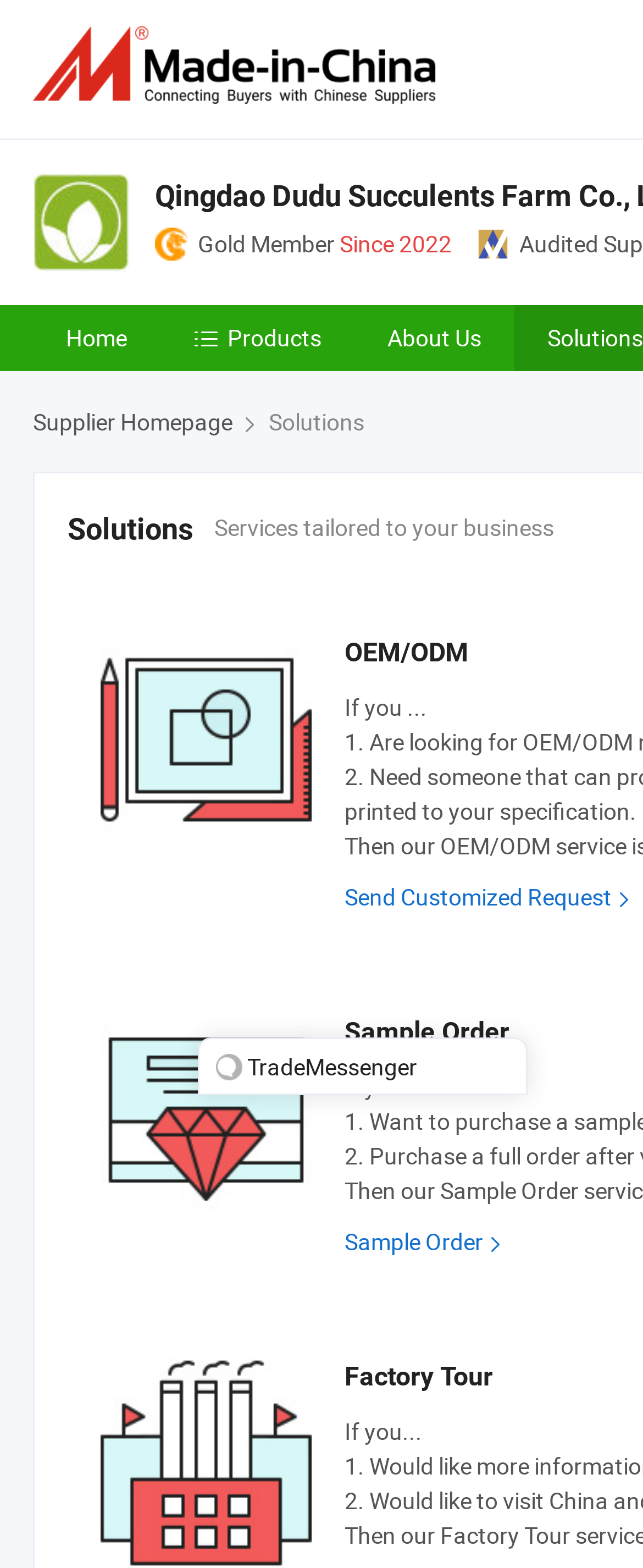Generate a comprehensive caption for the webpage you are viewing.

The webpage is about Business Solutions provided by Qingdao Dudu Succulents Farm Co., Ltd. At the top, there is a navigation menu with links to "Manufacturers & Suppliers", "Home", "Products", and "About Us". Below the navigation menu, there is a company logo image and a "Gold Member" badge, indicating that the company has been a gold member since 2022.

The main content of the webpage is divided into sections, with a heading "Solutions" at the top. Below the heading, there is a paragraph of text describing the services tailored to businesses. On the left side of the page, there is an image, and on the right side, there are three sections with titles "OEM/ODM", "Sample Order", and "Factory Tour". Each section has a brief description and a link to "Send Customized Request" or to learn more about the service.

At the bottom of the page, there is a logo for "TradeMessenger" with a link to it. The overall layout of the webpage is organized, with clear headings and concise text, making it easy to navigate and understand the business solutions offered by Qingdao Dudu Succulents Farm Co., Ltd.